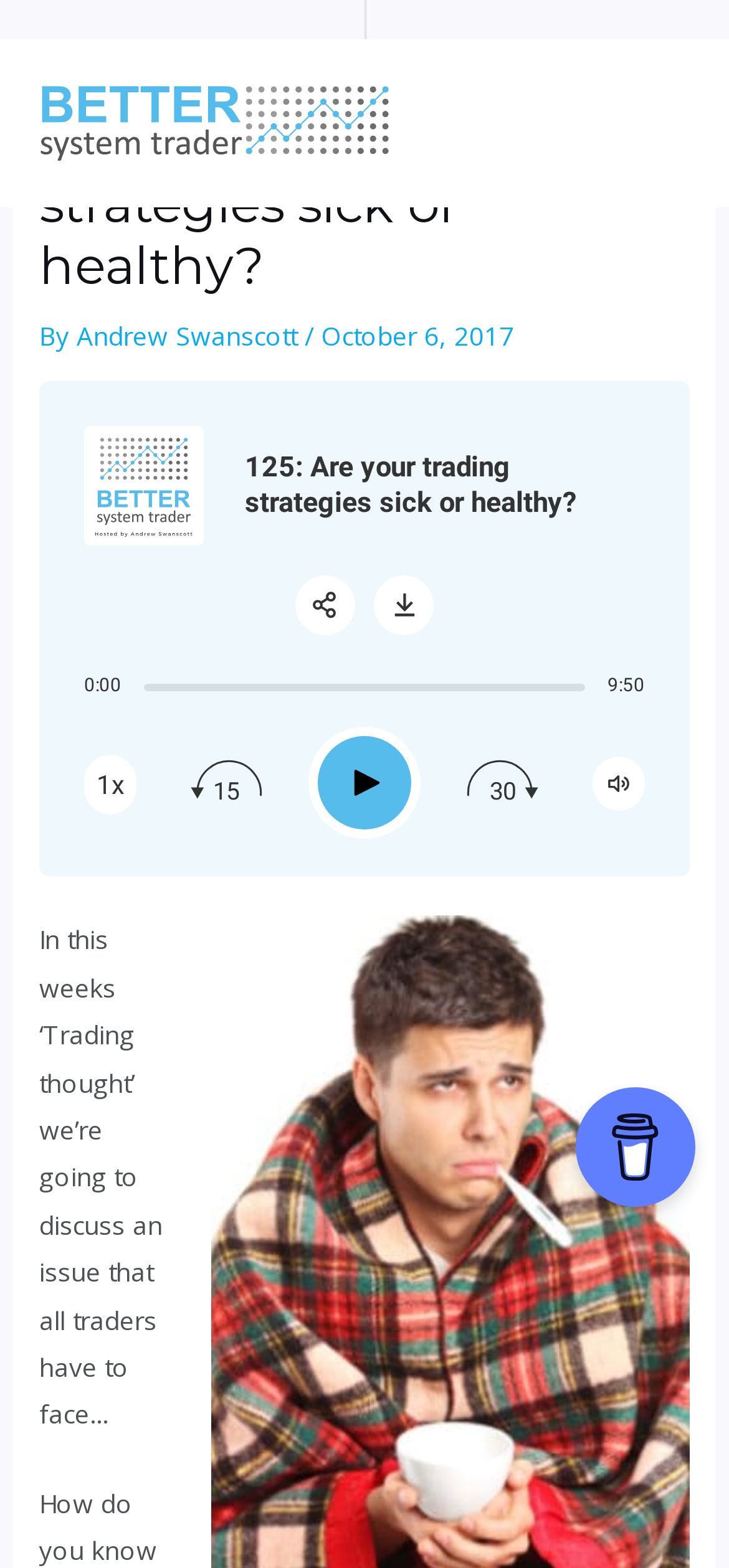Please identify the bounding box coordinates of the element I should click to complete this instruction: 'Play the video'. The coordinates should be given as four float numbers between 0 and 1, like this: [left, top, right, bottom].

[0.423, 0.463, 0.577, 0.534]